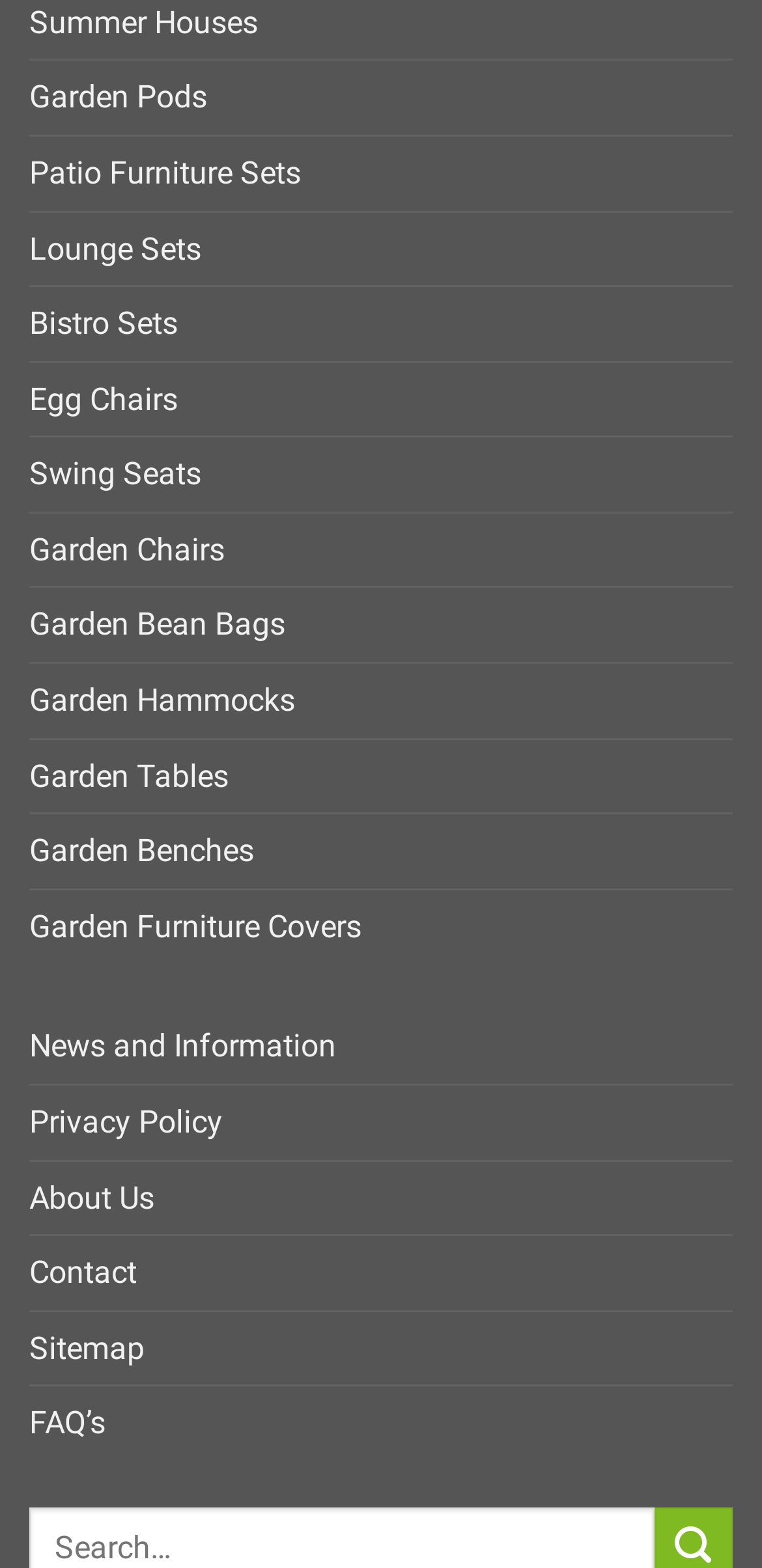Are there any links related to news or information?
Using the image as a reference, answer the question with a short word or phrase.

Yes